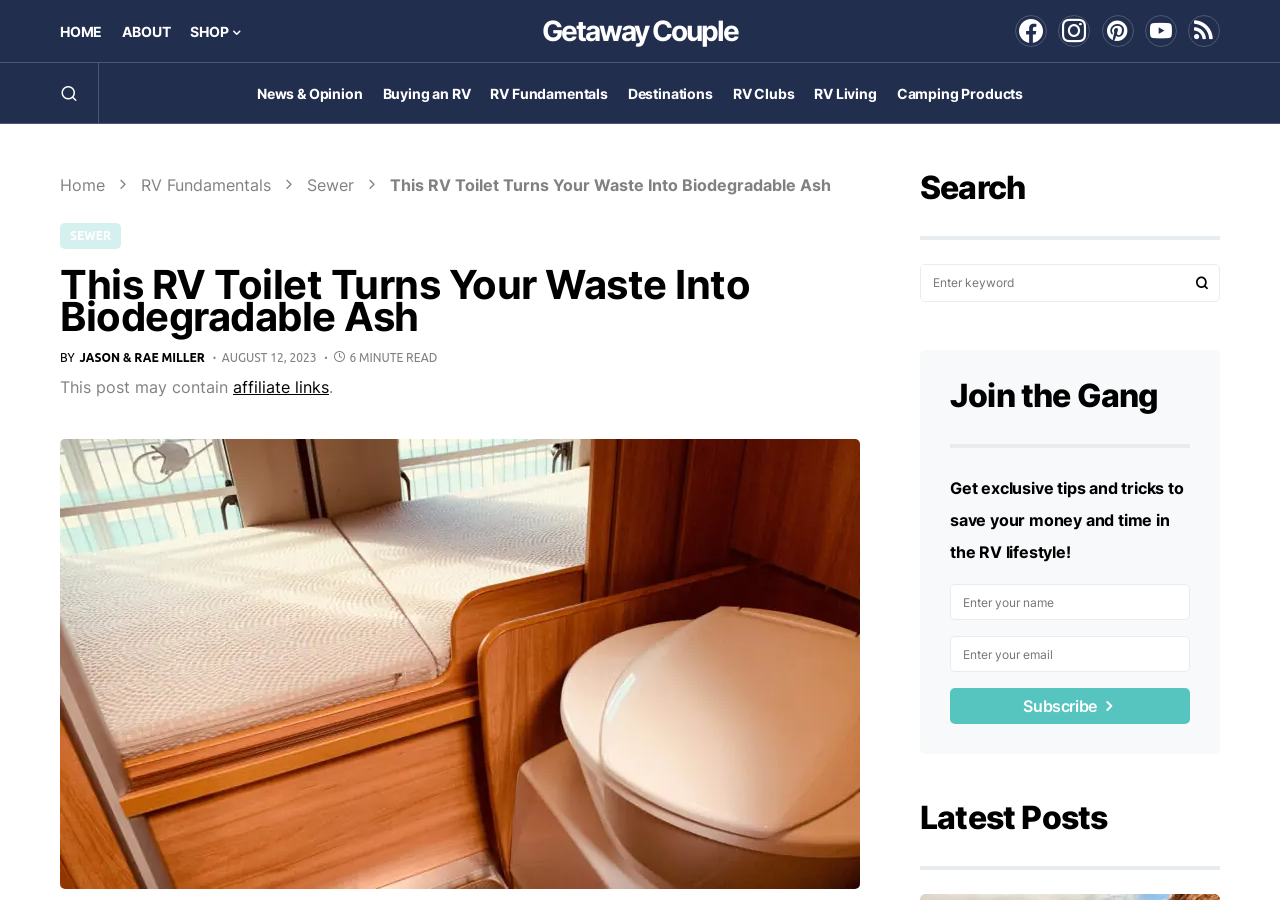Provide your answer to the question using just one word or phrase: What is the topic of the article on this webpage?

RV Toilet